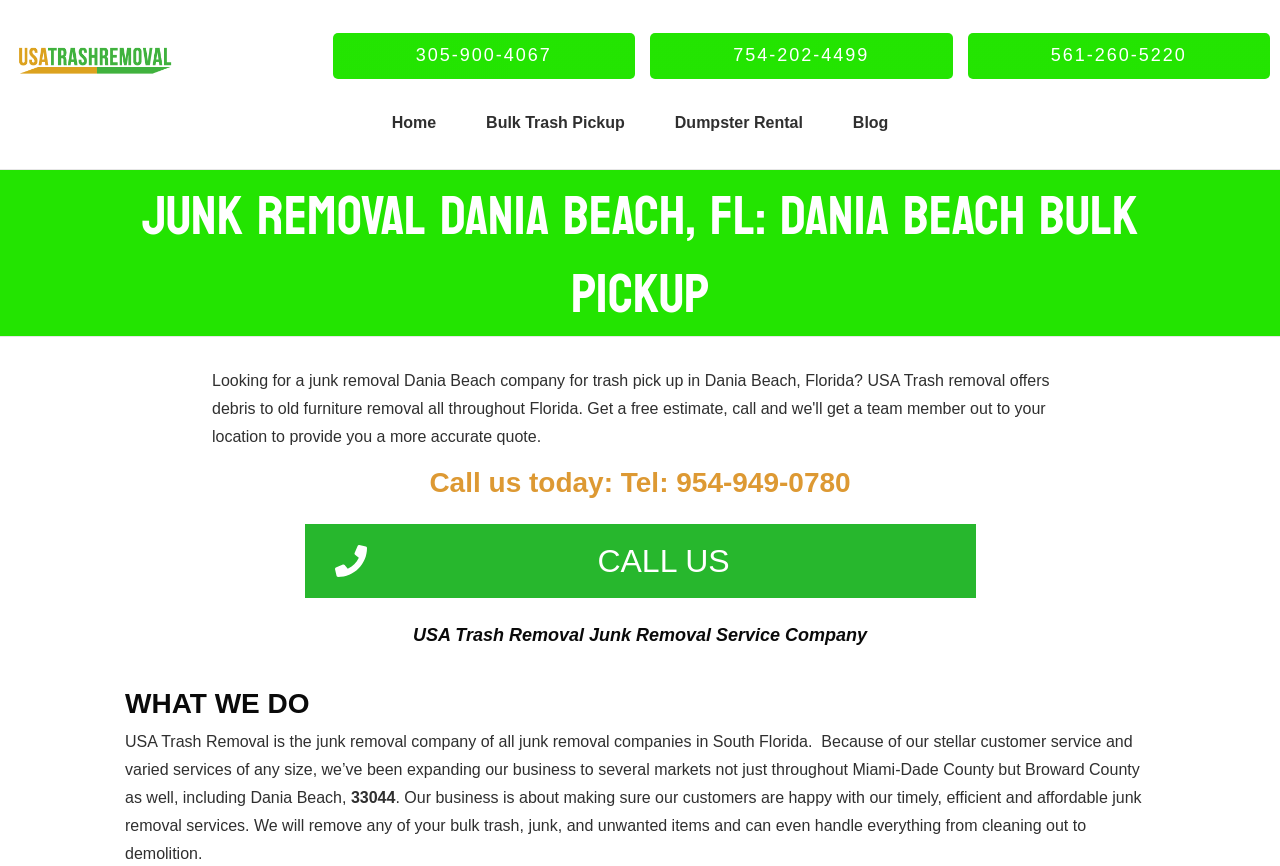Please identify the bounding box coordinates of the element's region that needs to be clicked to fulfill the following instruction: "Call USA Trash Removal". The bounding box coordinates should consist of four float numbers between 0 and 1, i.e., [left, top, right, bottom].

[0.012, 0.015, 0.137, 0.092]